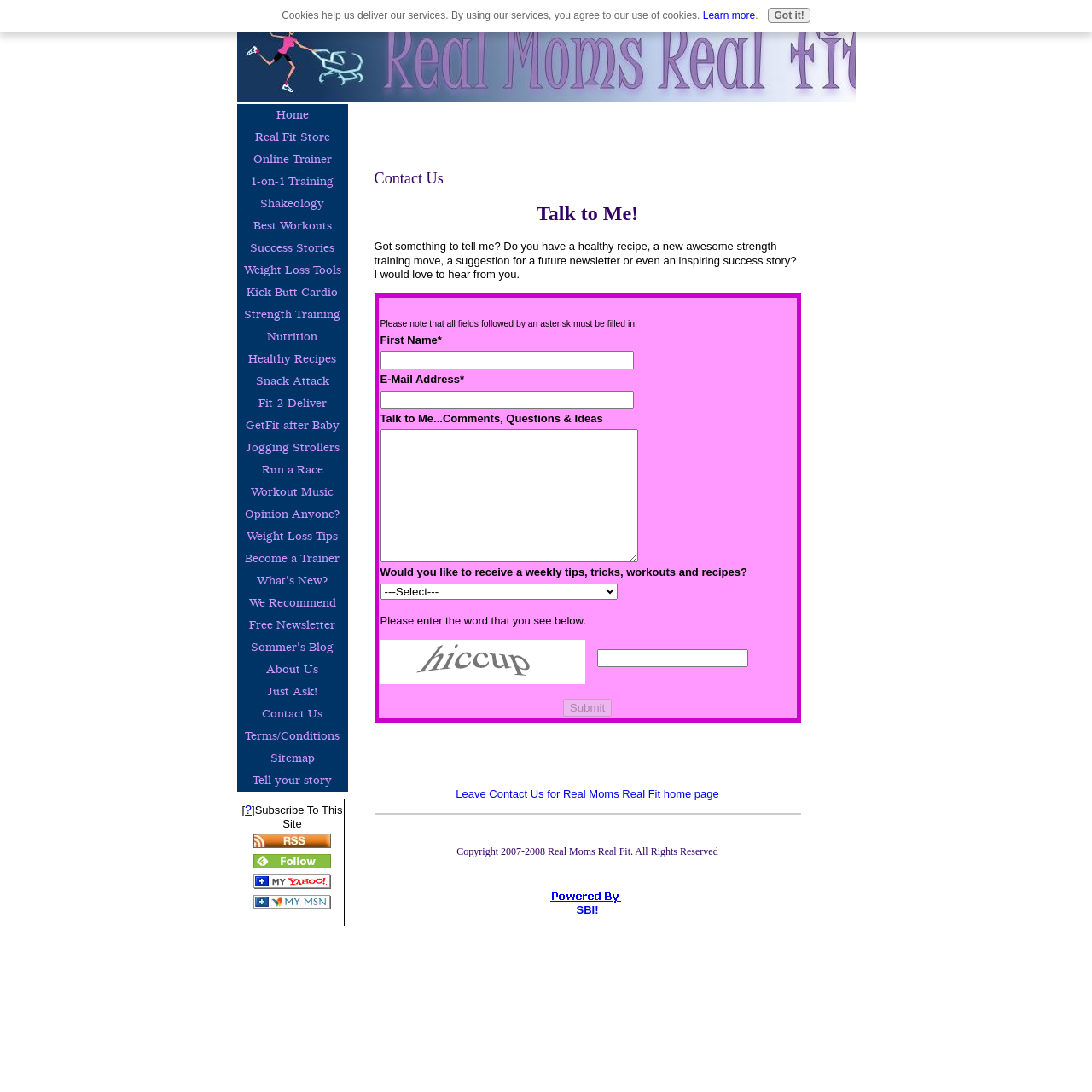Please identify the bounding box coordinates of the element on the webpage that should be clicked to follow this instruction: "Click on the 'Contact Us' link". The bounding box coordinates should be given as four float numbers between 0 and 1, formatted as [left, top, right, bottom].

[0.217, 0.644, 0.318, 0.664]